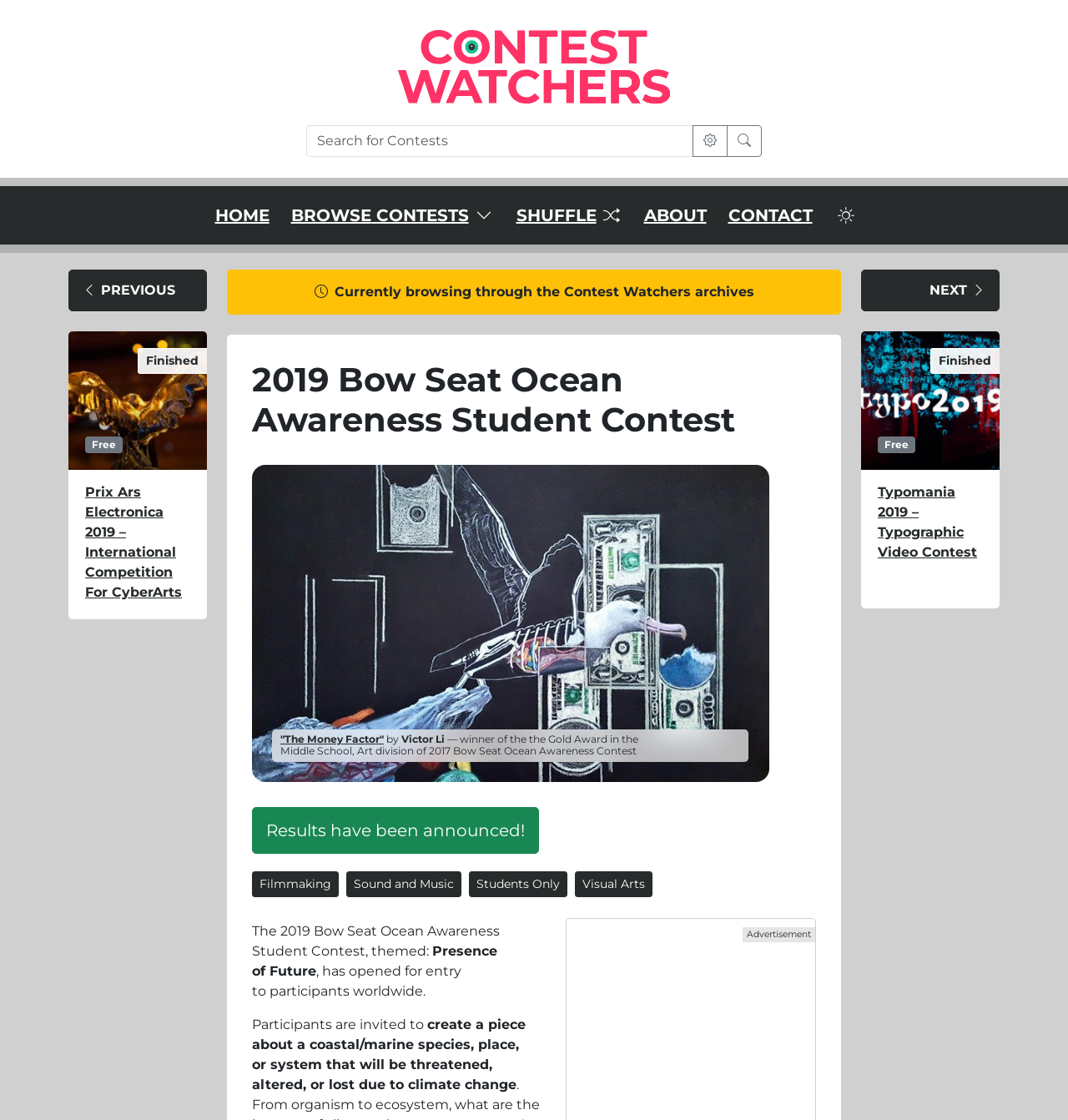Identify the bounding box for the UI element that is described as follows: "Students Only".

[0.439, 0.778, 0.531, 0.801]